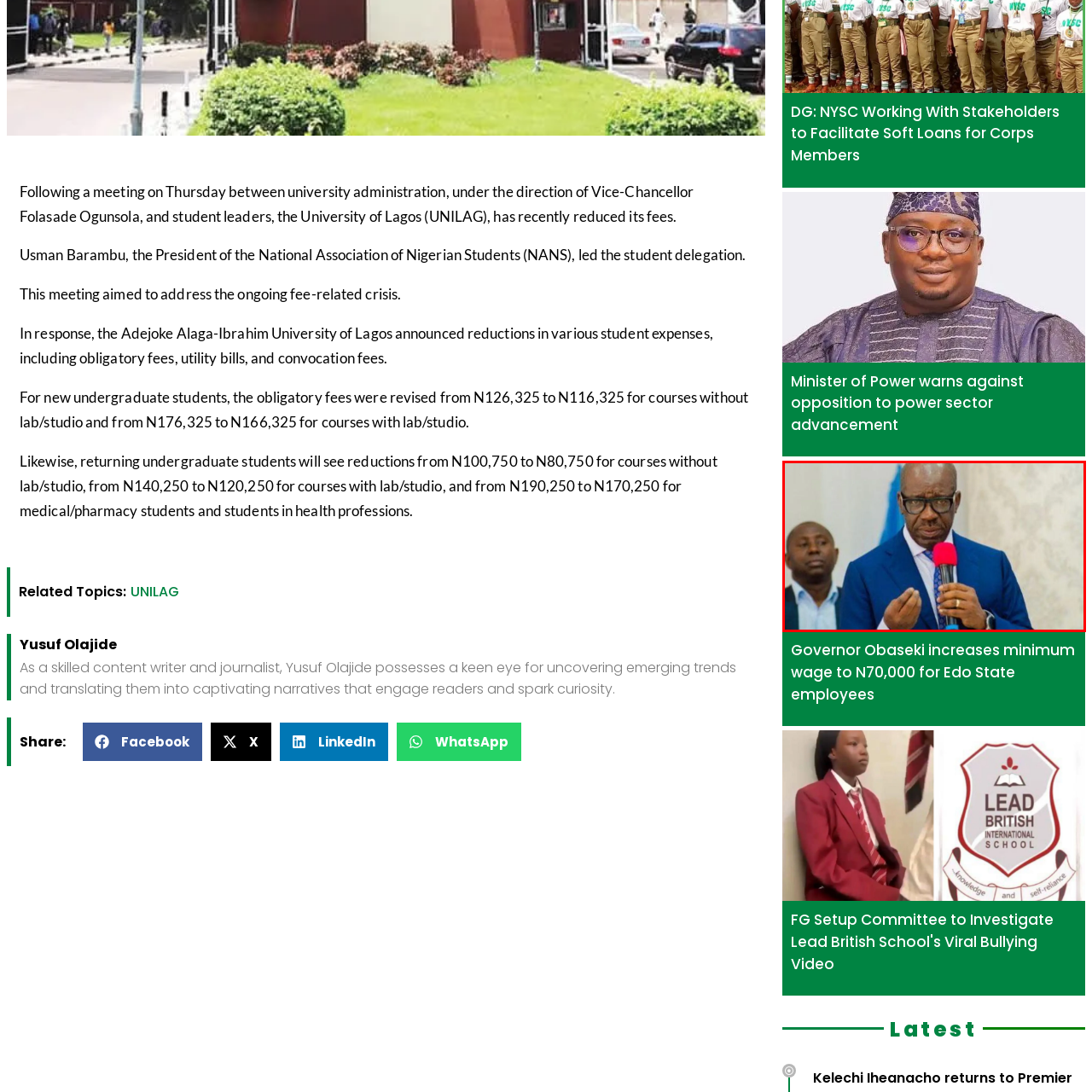What is the governor holding?
Check the image inside the red boundary and answer the question using a single word or brief phrase.

A microphone